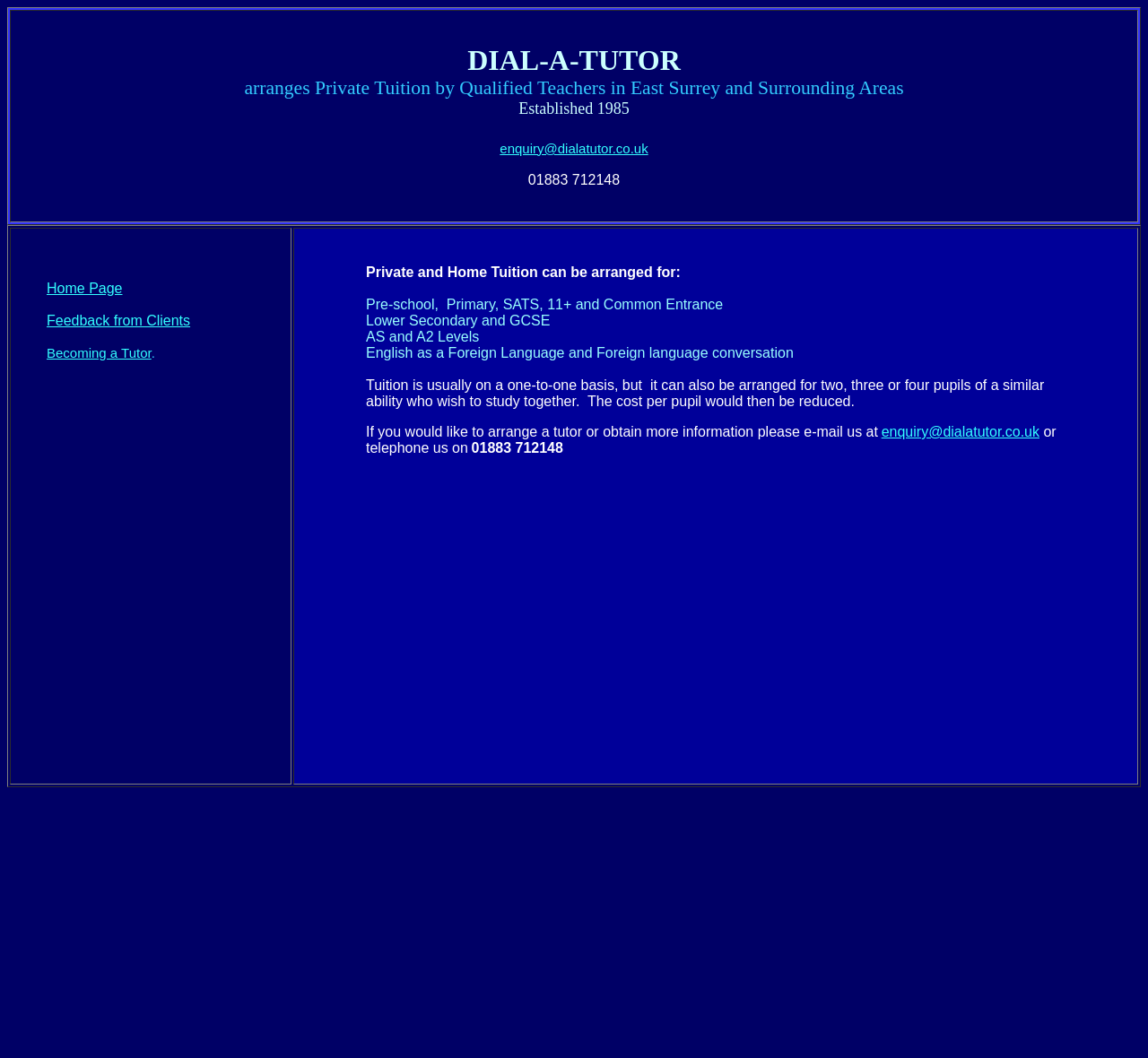How can you contact Dial-a-Tutor for more information?
Answer with a single word or short phrase according to what you see in the image.

Email or telephone